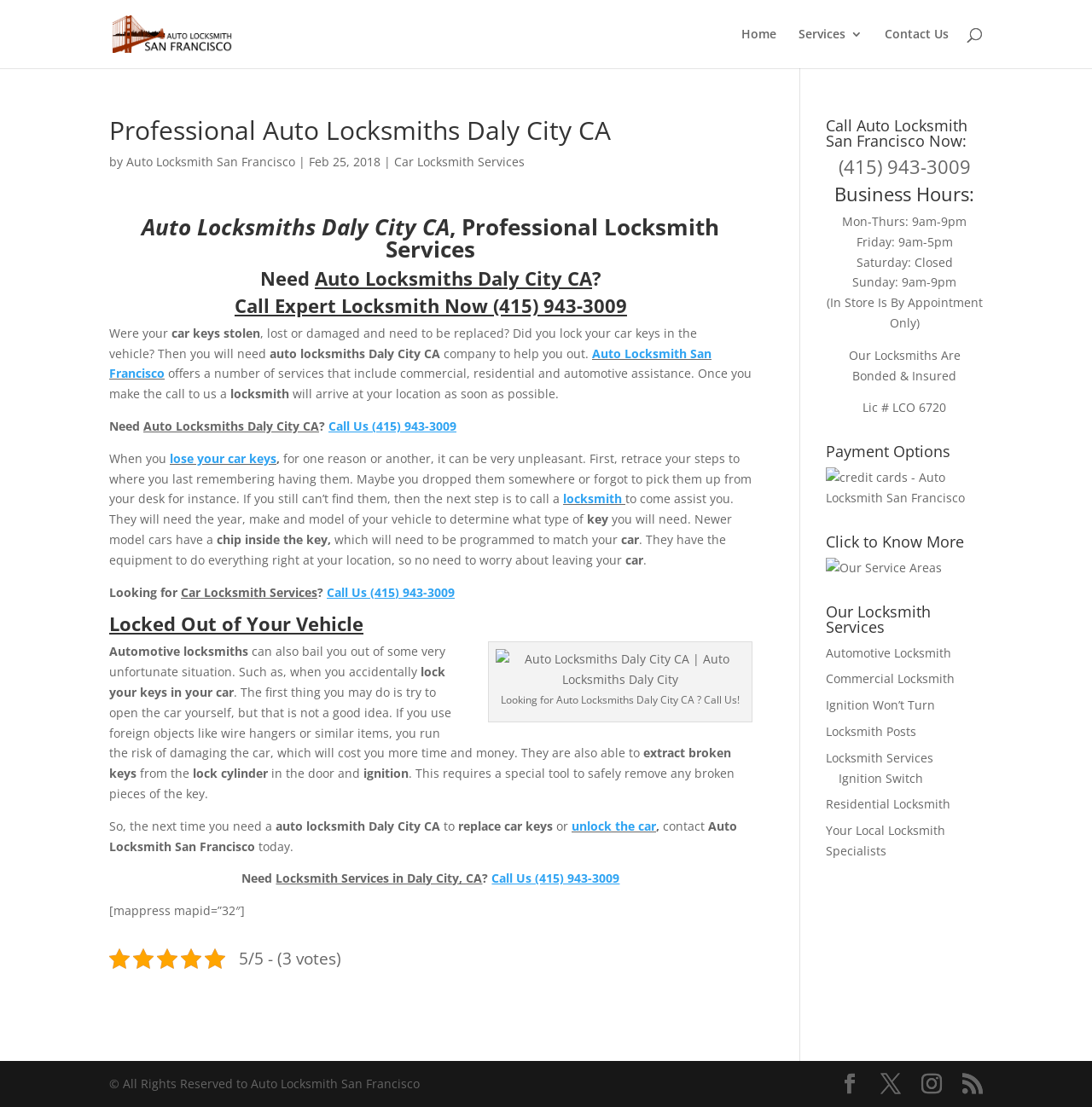Determine the bounding box coordinates of the area to click in order to meet this instruction: "Call Expert Locksmith Now".

[0.215, 0.264, 0.574, 0.287]